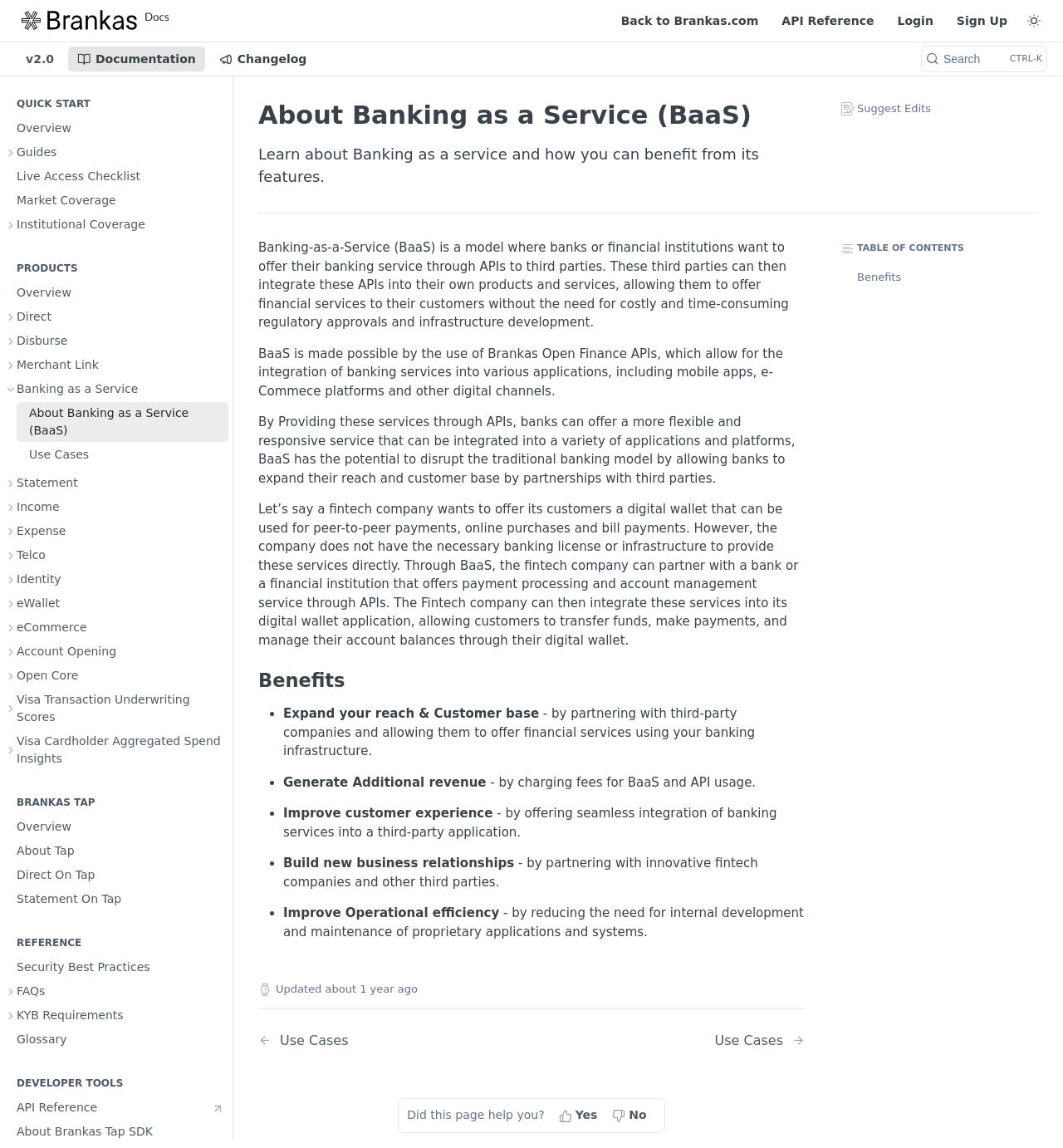Locate the bounding box coordinates of the clickable region necessary to complete the following instruction: "Go to Overview". Provide the coordinates in the format of four float numbers between 0 and 1, i.e., [left, top, right, bottom].

[0.004, 0.102, 0.215, 0.122]